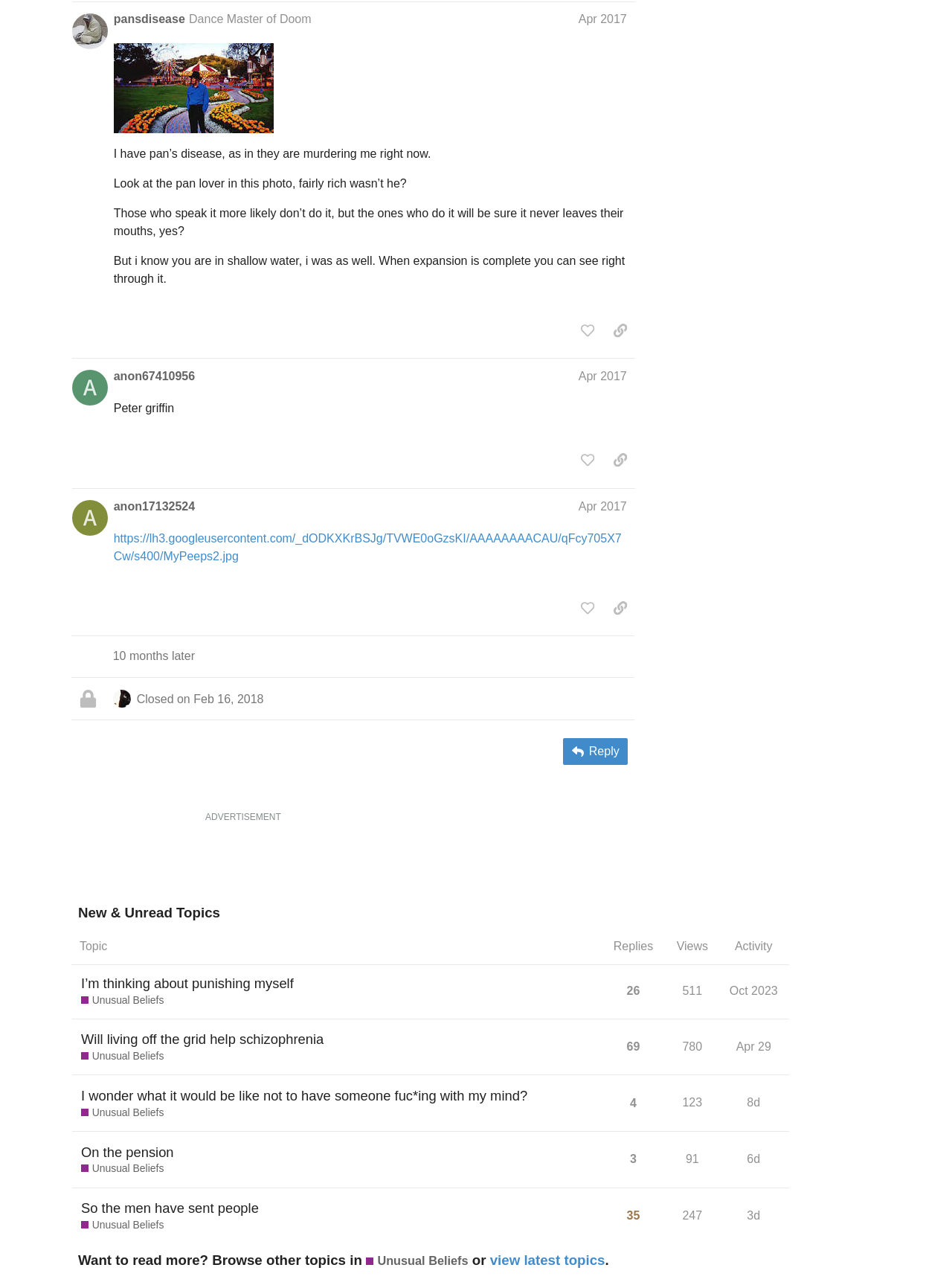Please provide the bounding box coordinates in the format (top-left x, top-left y, bottom-right x, bottom-right y). Remember, all values are floating point numbers between 0 and 1. What is the bounding box coordinate of the region described as: 4

[0.658, 0.843, 0.673, 0.87]